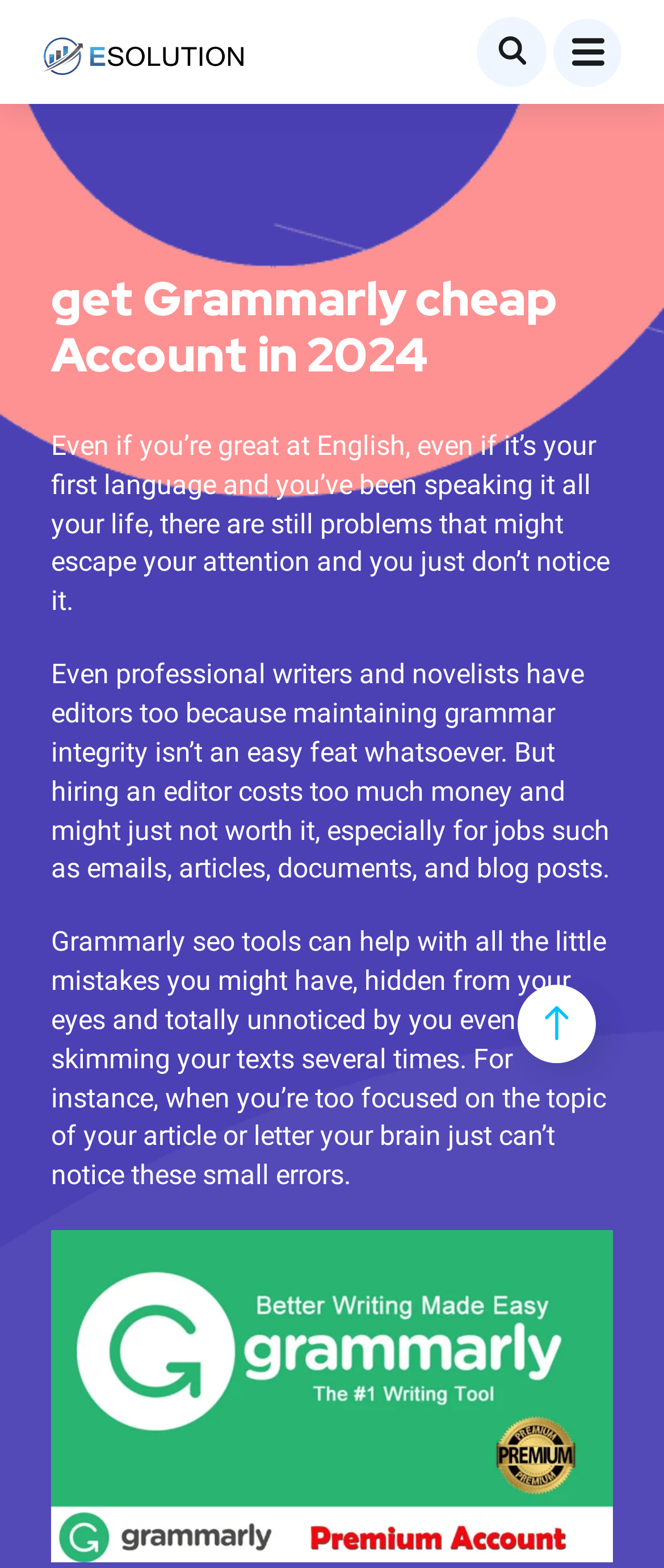Determine the main headline from the webpage and extract its text.

get Grammarly cheap Account in 2024